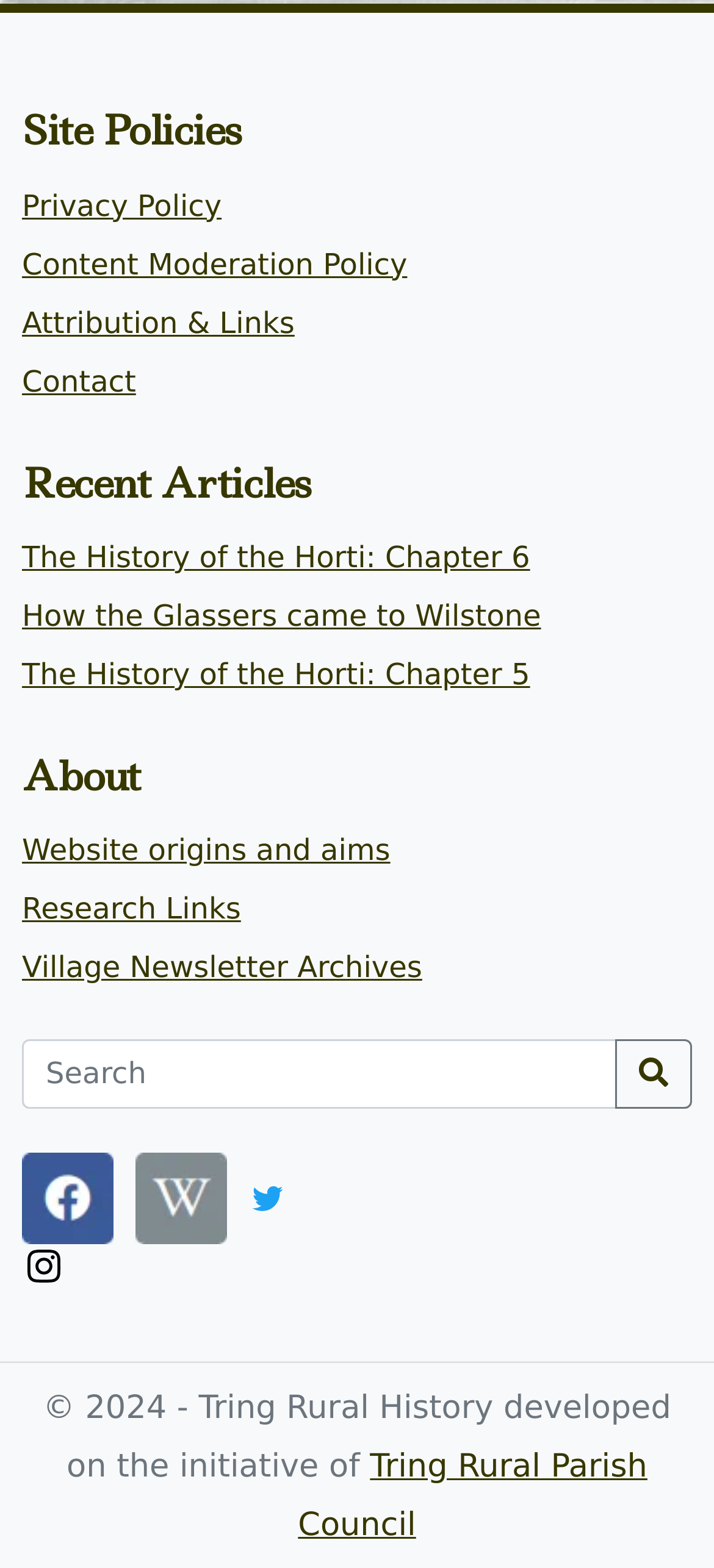Find the bounding box coordinates of the area that needs to be clicked in order to achieve the following instruction: "Search for comic book creators". The coordinates should be specified as four float numbers between 0 and 1, i.e., [left, top, right, bottom].

None